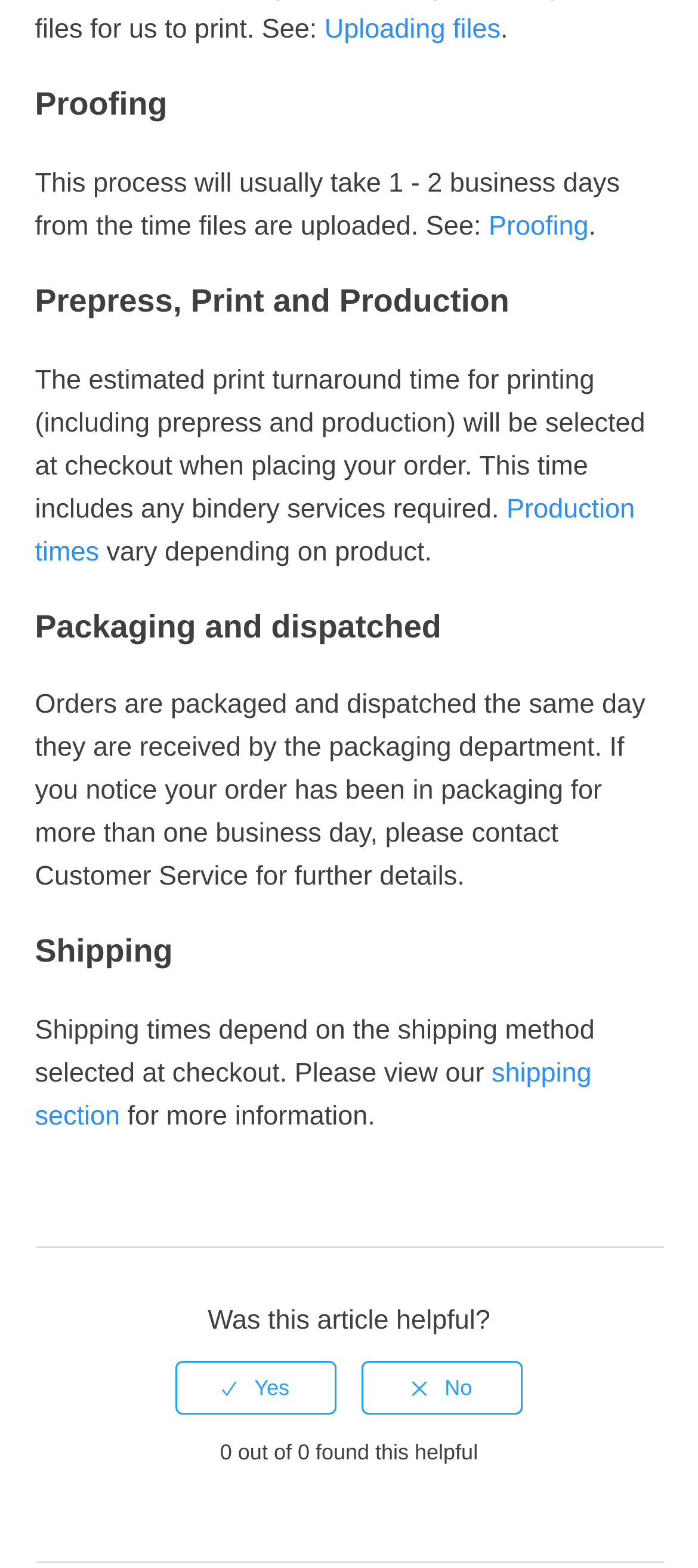What is the purpose of the 'Proofing' link?
Please provide a comprehensive answer to the question based on the webpage screenshot.

The 'Proofing' link is likely intended to provide more information about the proofing process, as it is placed next to the text describing the proofing process and has a similar formatting to other links on the page that provide additional information.